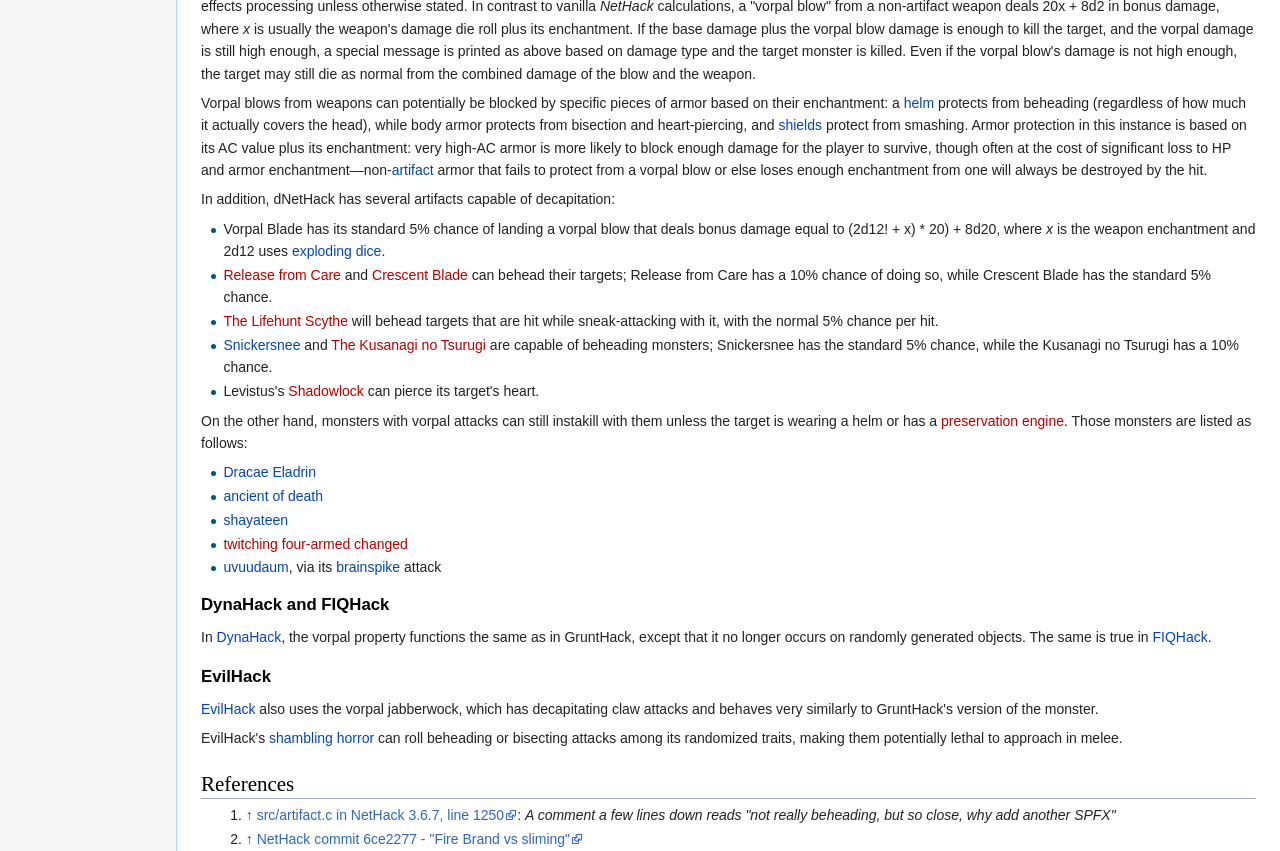Determine the bounding box coordinates for the area that should be clicked to carry out the following instruction: "Click the link 'exploding dice'".

[0.228, 0.286, 0.298, 0.305]